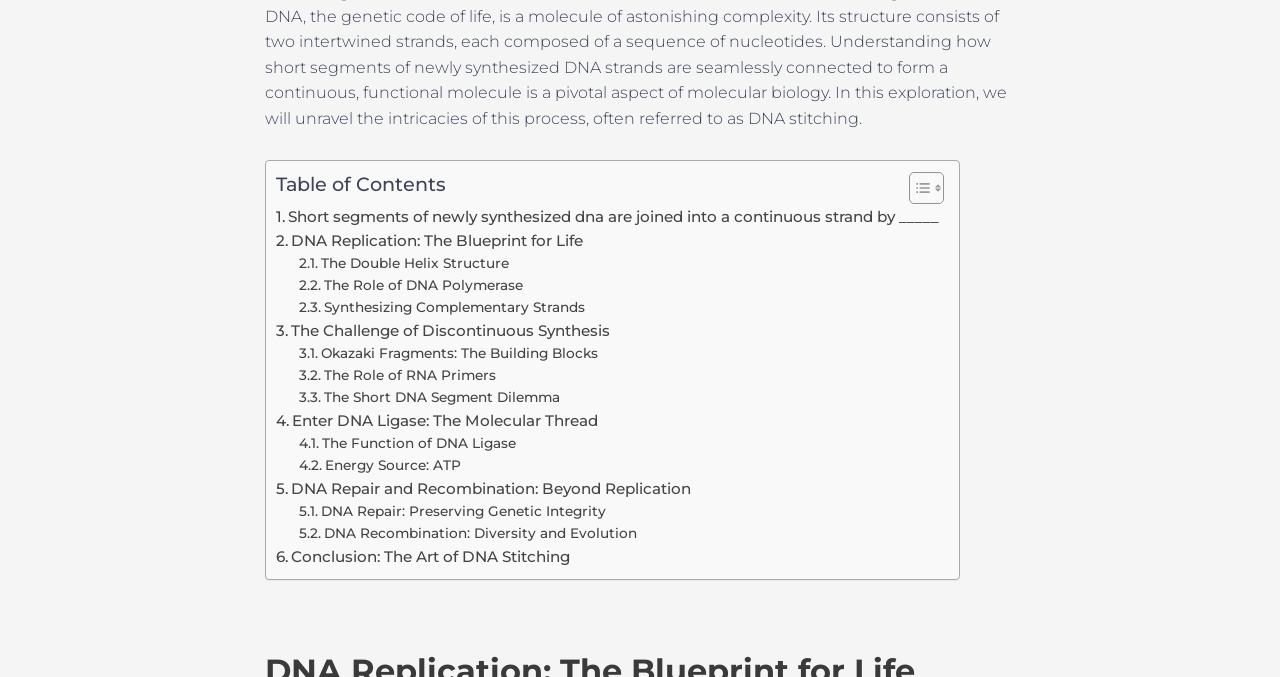Please provide the bounding box coordinates for the element that needs to be clicked to perform the following instruction: "Toggle Table of Content". The coordinates should be given as four float numbers between 0 and 1, i.e., [left, top, right, bottom].

[0.698, 0.252, 0.734, 0.302]